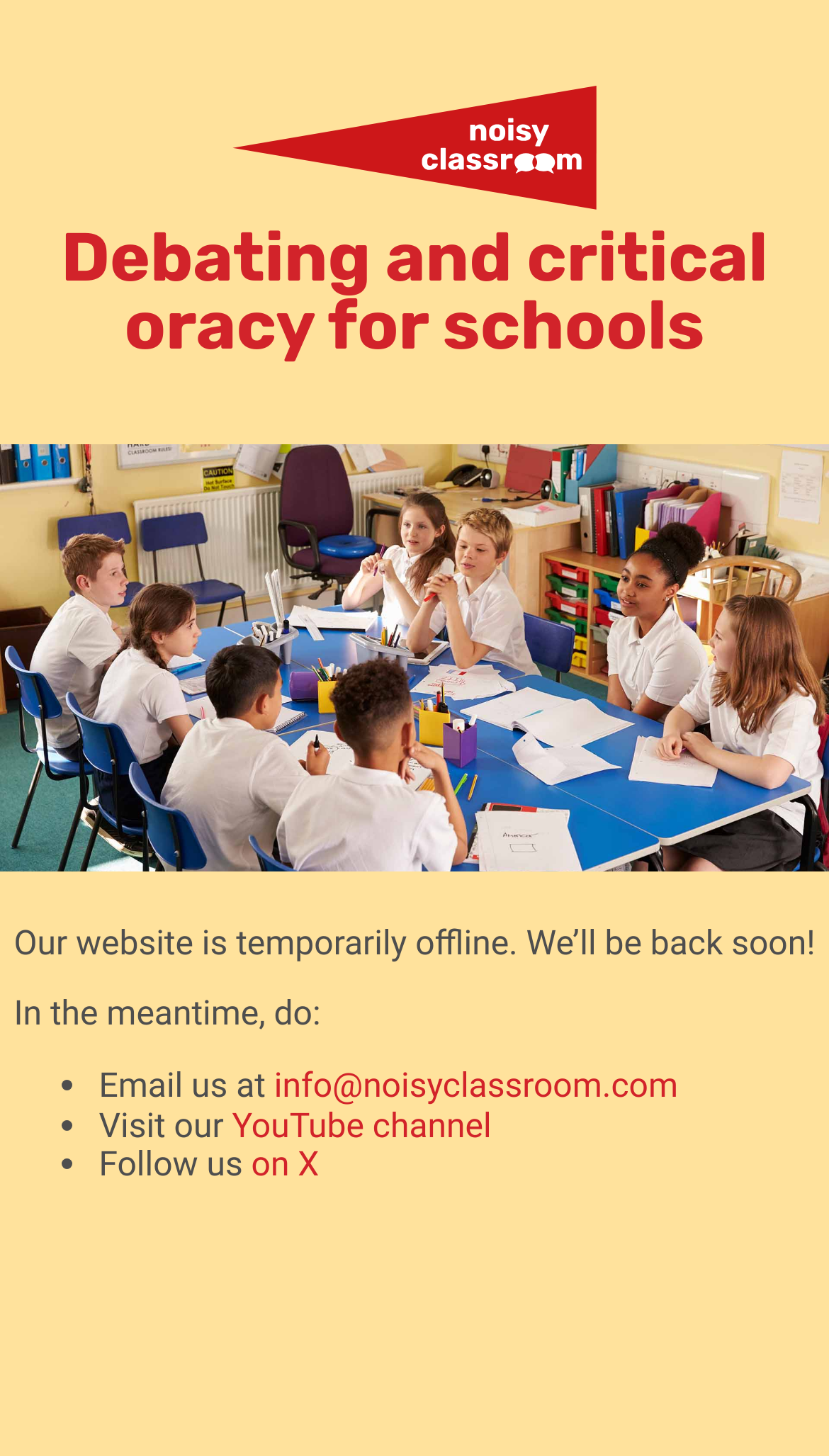Identify the bounding box of the UI component described as: "YouTube channel".

[0.28, 0.759, 0.593, 0.786]